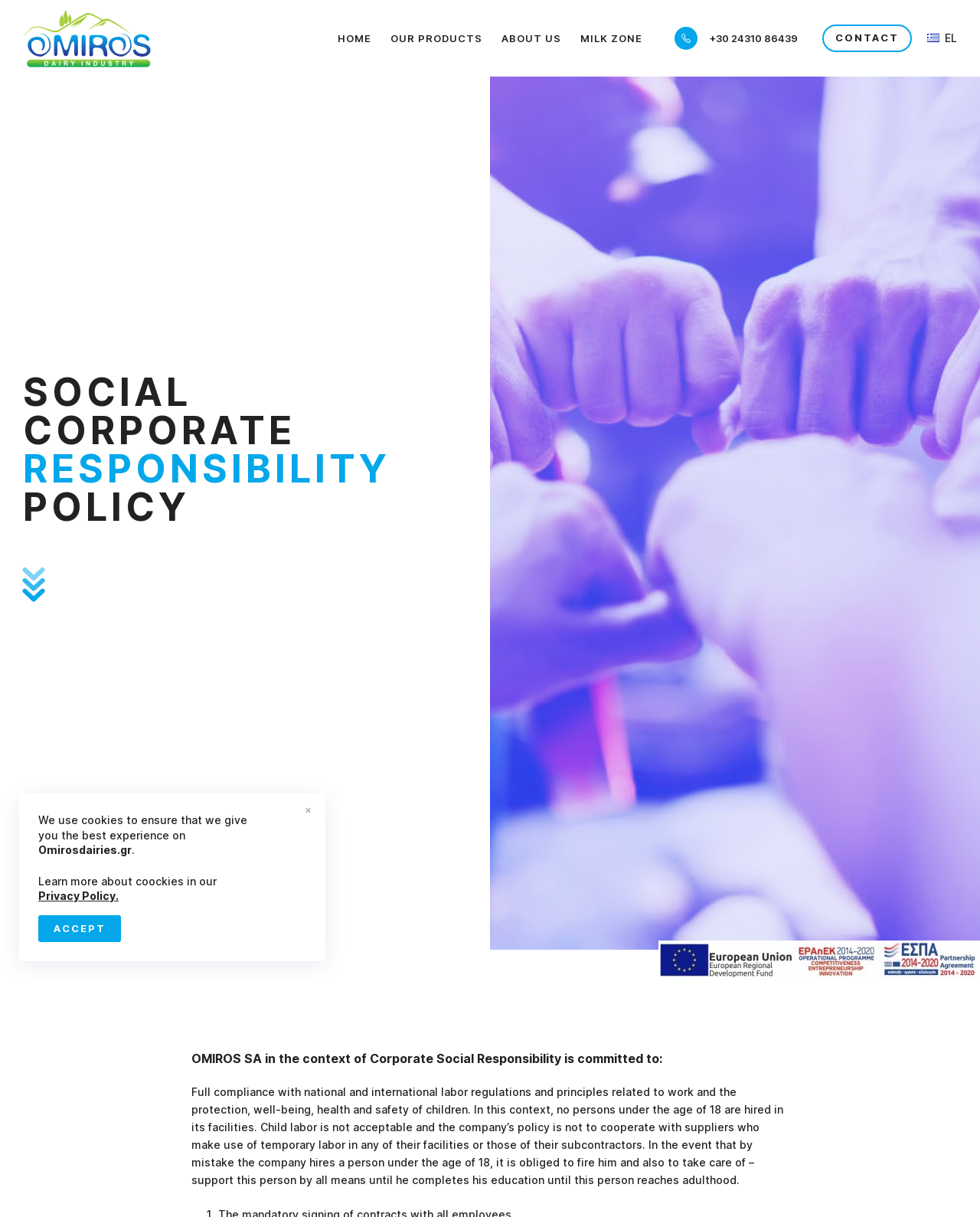What is the phone number to contact Omiros Dairies SA?
Please analyze the image and answer the question with as much detail as possible.

The phone number can be found on the top right corner of the webpage, next to the phone icon.